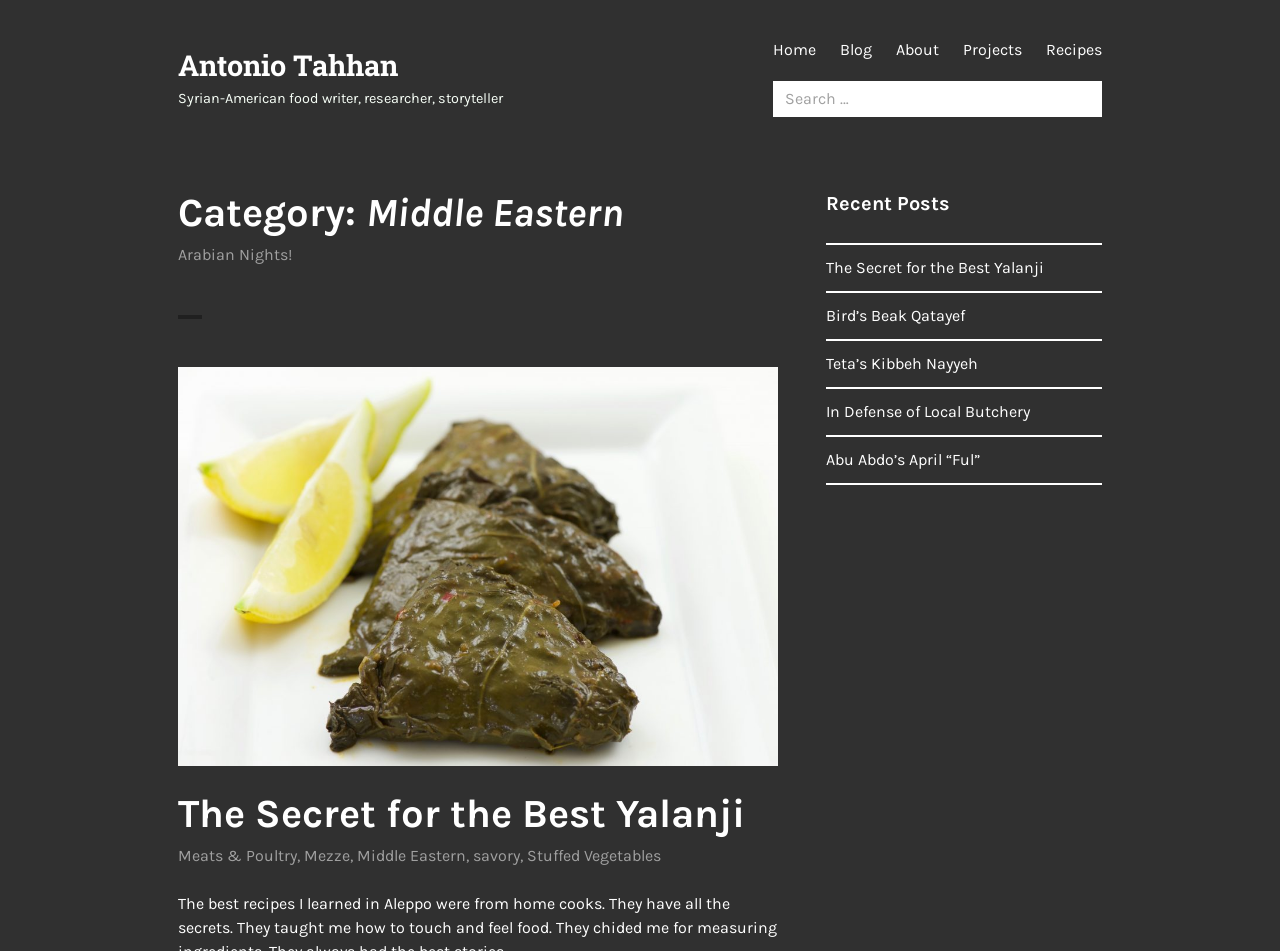Using the element description Meats & Poultry, predict the bounding box coordinates for the UI element. Provide the coordinates in (top-left x, top-left y, bottom-right x, bottom-right y) format with values ranging from 0 to 1.

[0.139, 0.89, 0.232, 0.91]